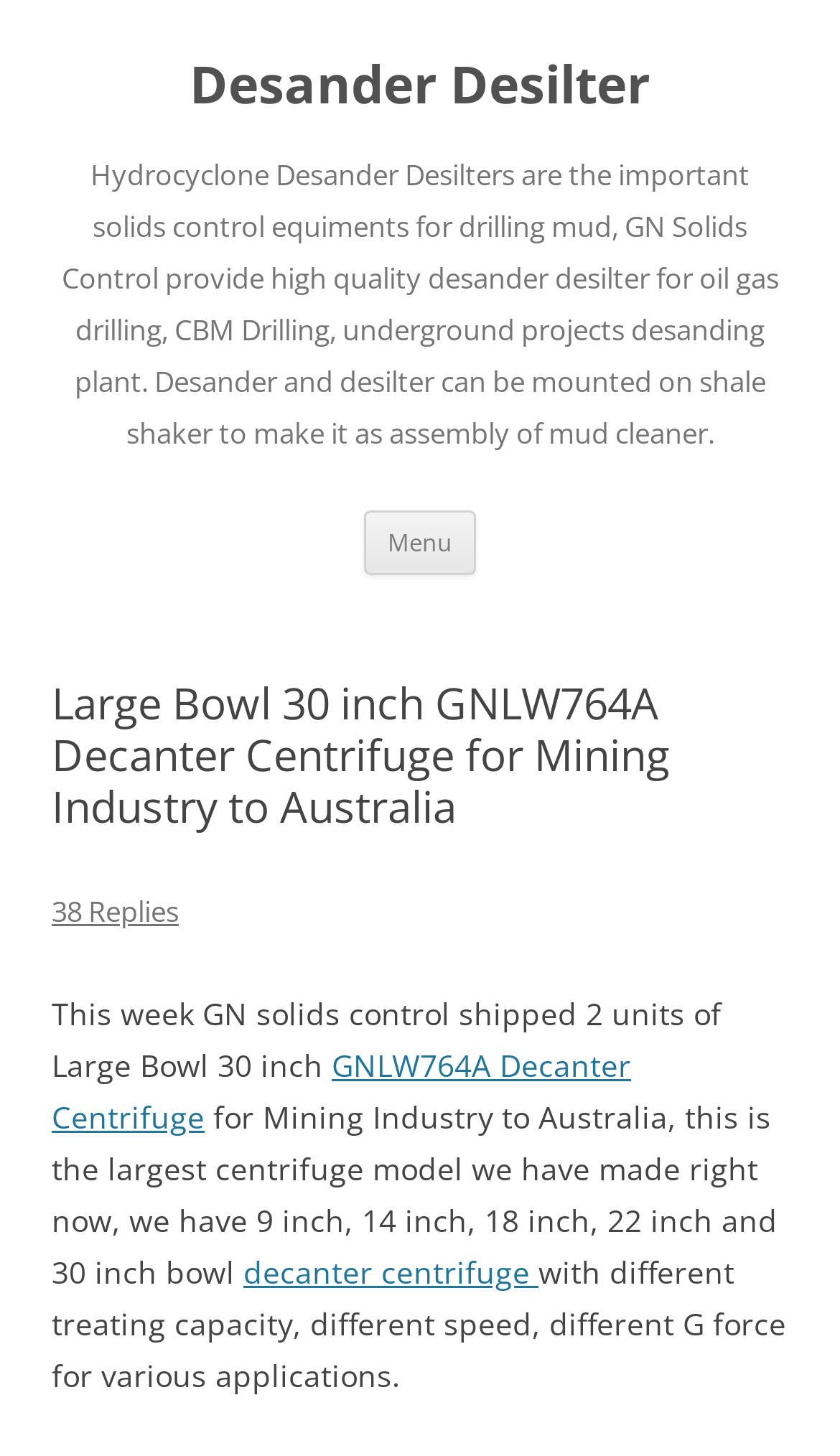Give an in-depth explanation of the webpage layout and content.

The webpage is about a specific product, the Large Bowl 30 inch GNLW764A Decanter Centrifuge, used in the mining industry, particularly in Australia. At the top, there is a heading that reads "Desander Desilter" with a link to the same title. Below this, there is a longer heading that provides a detailed description of Hydrocyclone Desander Desilters and their applications.

To the right of the top heading, there is a button labeled "Menu" and a link that says "Skip to content". Below these elements, there is a section that contains the main content of the webpage. This section has a heading that repeats the product name, followed by a link that says "38 Replies". 

The main content of the webpage is a paragraph of text that describes the shipment of two units of the Large Bowl 30 inch GNLW764A Decanter Centrifuge to Australia. The text also mentions that this is the largest centrifuge model made by the company, and lists other models with different bowl sizes. There are also links to related topics, such as "GNLW764A Decanter Centrifuge" and "decanter centrifuge", which are embedded within the text.